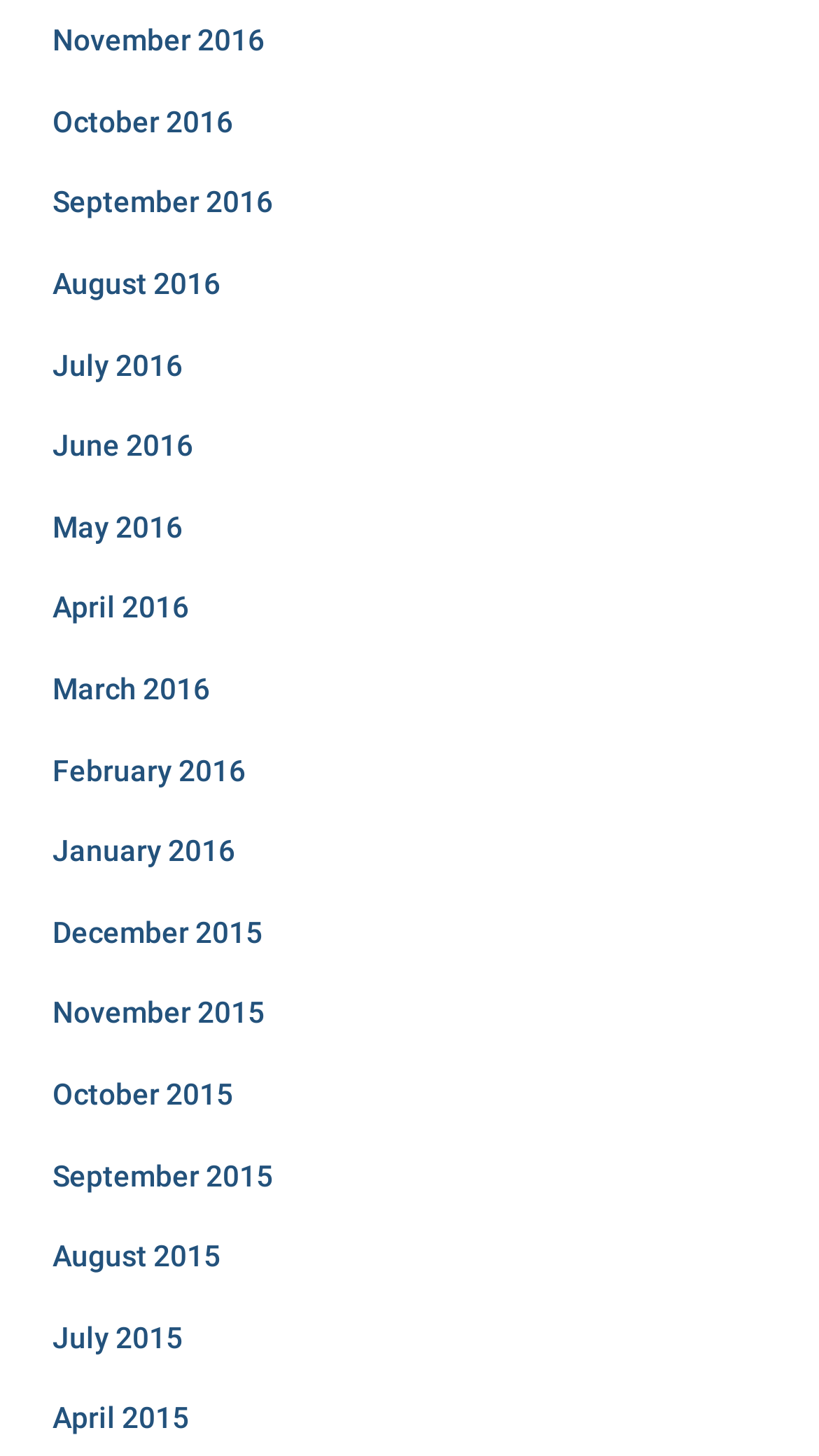Please identify the bounding box coordinates of the region to click in order to complete the given instruction: "view January 2016". The coordinates should be four float numbers between 0 and 1, i.e., [left, top, right, bottom].

[0.064, 0.573, 0.287, 0.596]